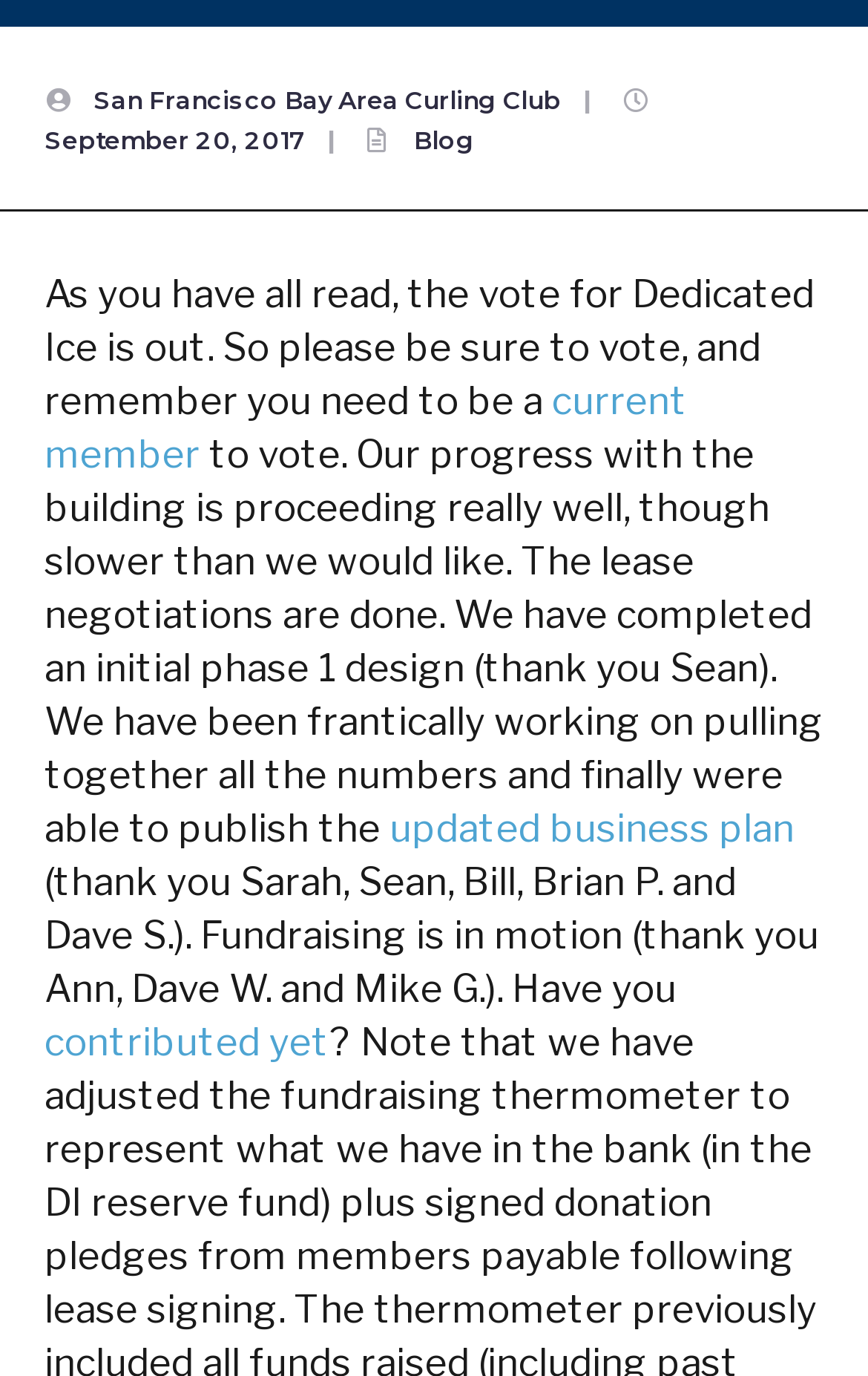Provide the bounding box coordinates of the HTML element described by the text: "contributed yet". The coordinates should be in the format [left, top, right, bottom] with values between 0 and 1.

[0.051, 0.741, 0.379, 0.773]